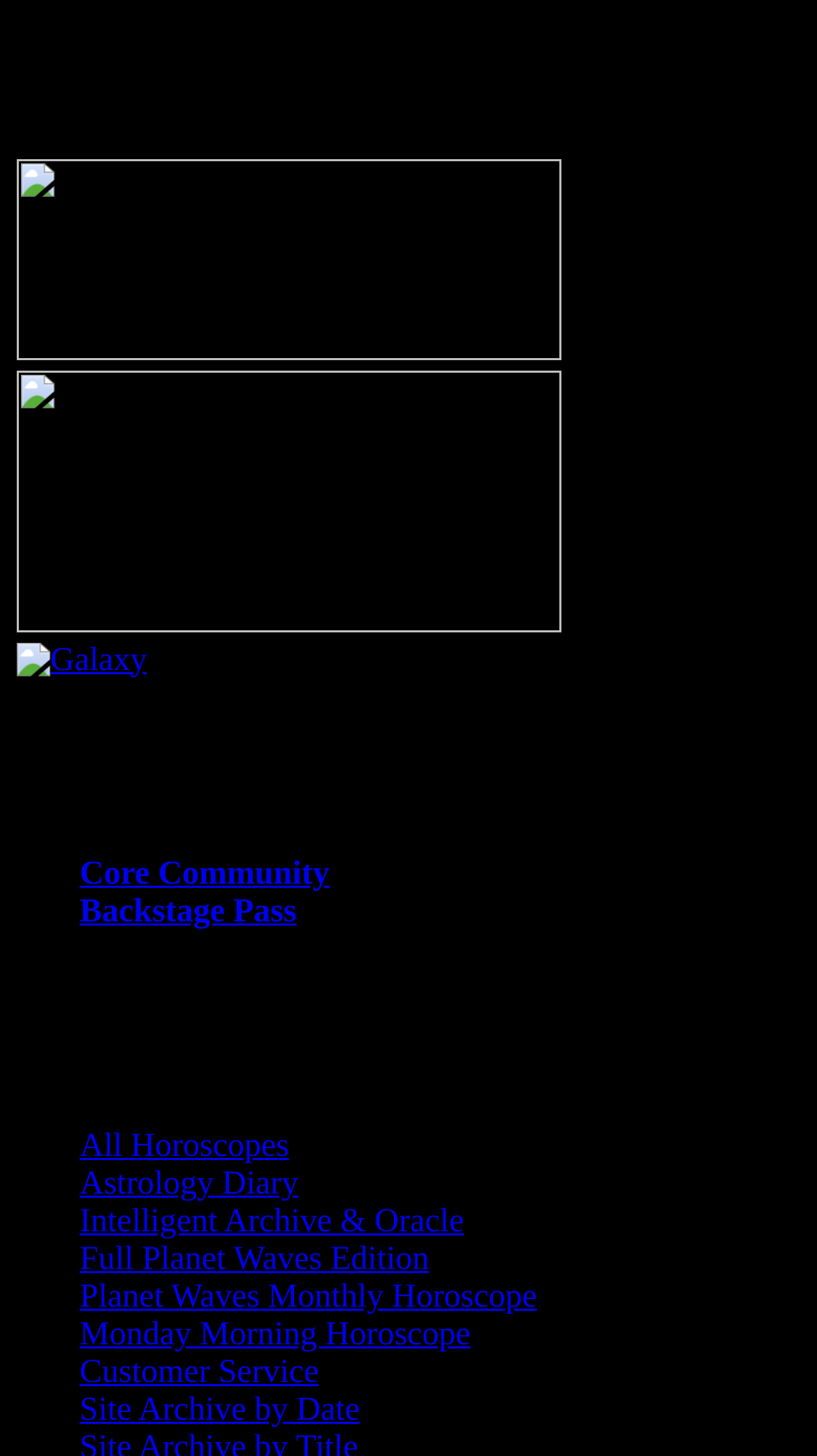Find the bounding box coordinates for the HTML element described as: "Core Community". The coordinates should consist of four float values between 0 and 1, i.e., [left, top, right, bottom].

[0.097, 0.589, 0.403, 0.613]